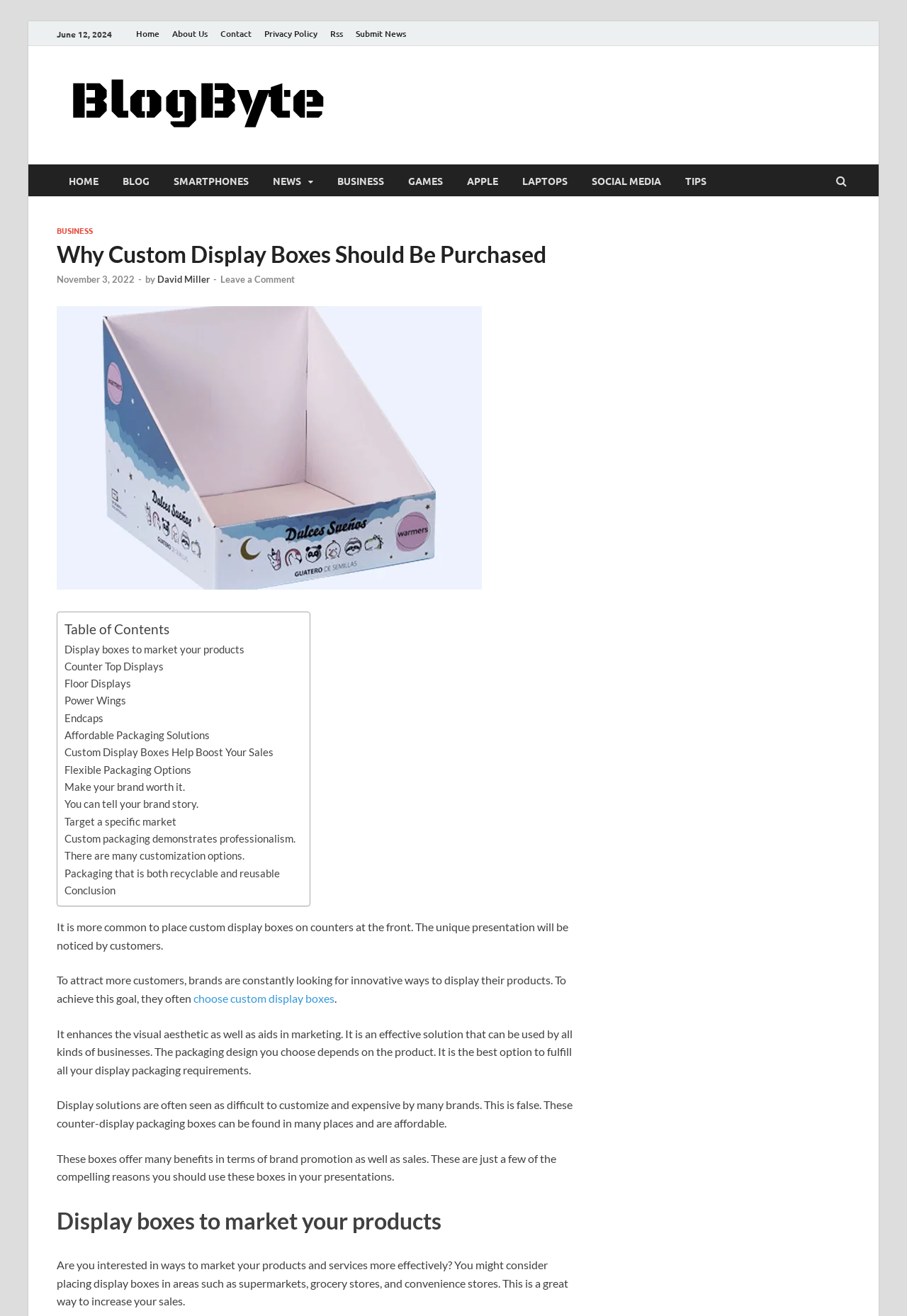What is a benefit of using custom display boxes?
Please respond to the question with a detailed and thorough explanation.

According to the text, one benefit of using custom display boxes is that they enhance the visual aesthetic, as stated in the sentence 'It enhances the visual aesthetic as well as aids in marketing.' This suggests that custom display boxes can improve the appearance of a product display.